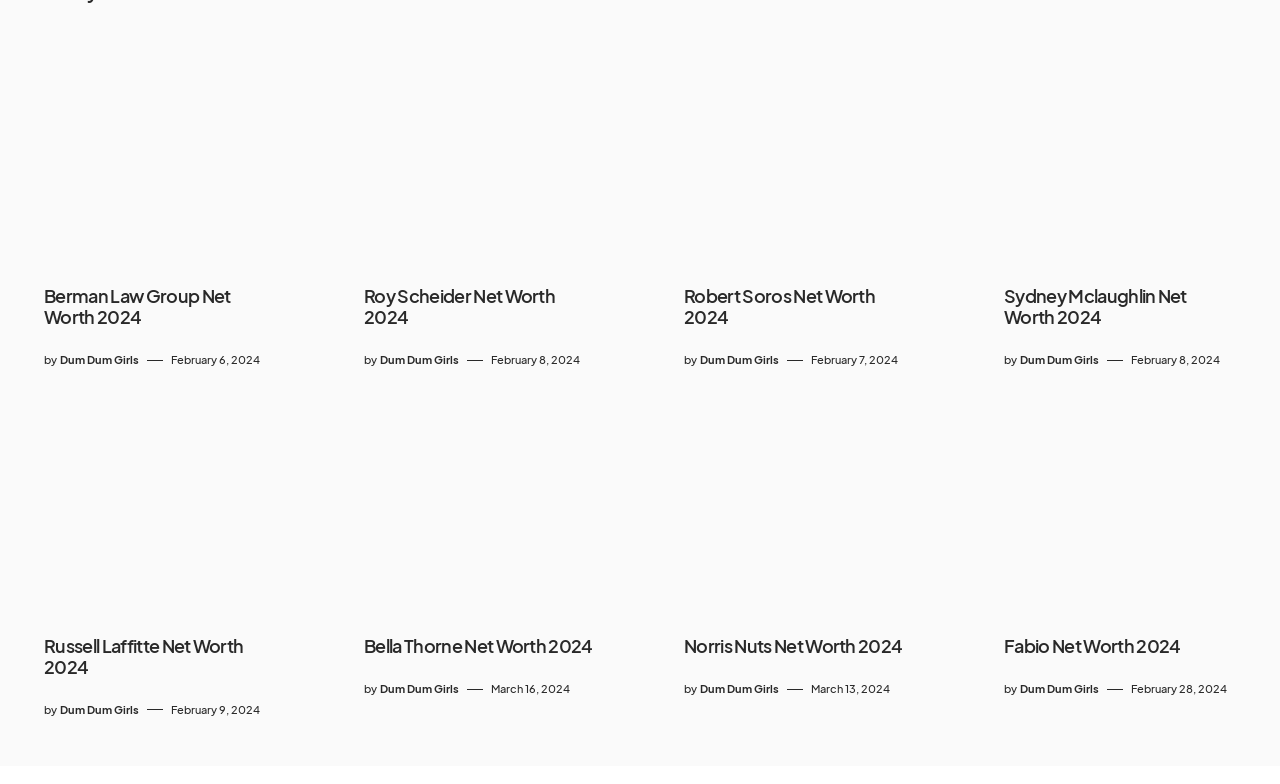Please locate the bounding box coordinates for the element that should be clicked to achieve the following instruction: "View Berman Law Group Net Worth 2024". Ensure the coordinates are given as four float numbers between 0 and 1, i.e., [left, top, right, bottom].

[0.034, 0.365, 0.216, 0.418]